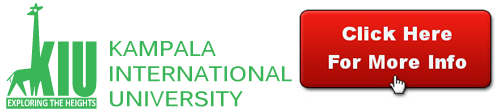Identify and describe all the elements present in the image.

The image showcases the logo and promotional material for Kampala International University (KIU), featuring a giraffe graphic that symbolizes growth and height. The text prominently displays "KAMPALA INTERNATIONAL UNIVERSITY" in a bold green font, underlining the university's commitment to education, represented by the tagline "EXPLORING THE HEIGHTS." Below the university name, there's a prominent red button labeled "Click Here For More Info," inviting interaction and further engagement with prospective students or interested parties seeking additional information about the university and its offerings. This dynamic layout highlights the university's branding and encourages potential inquiries.